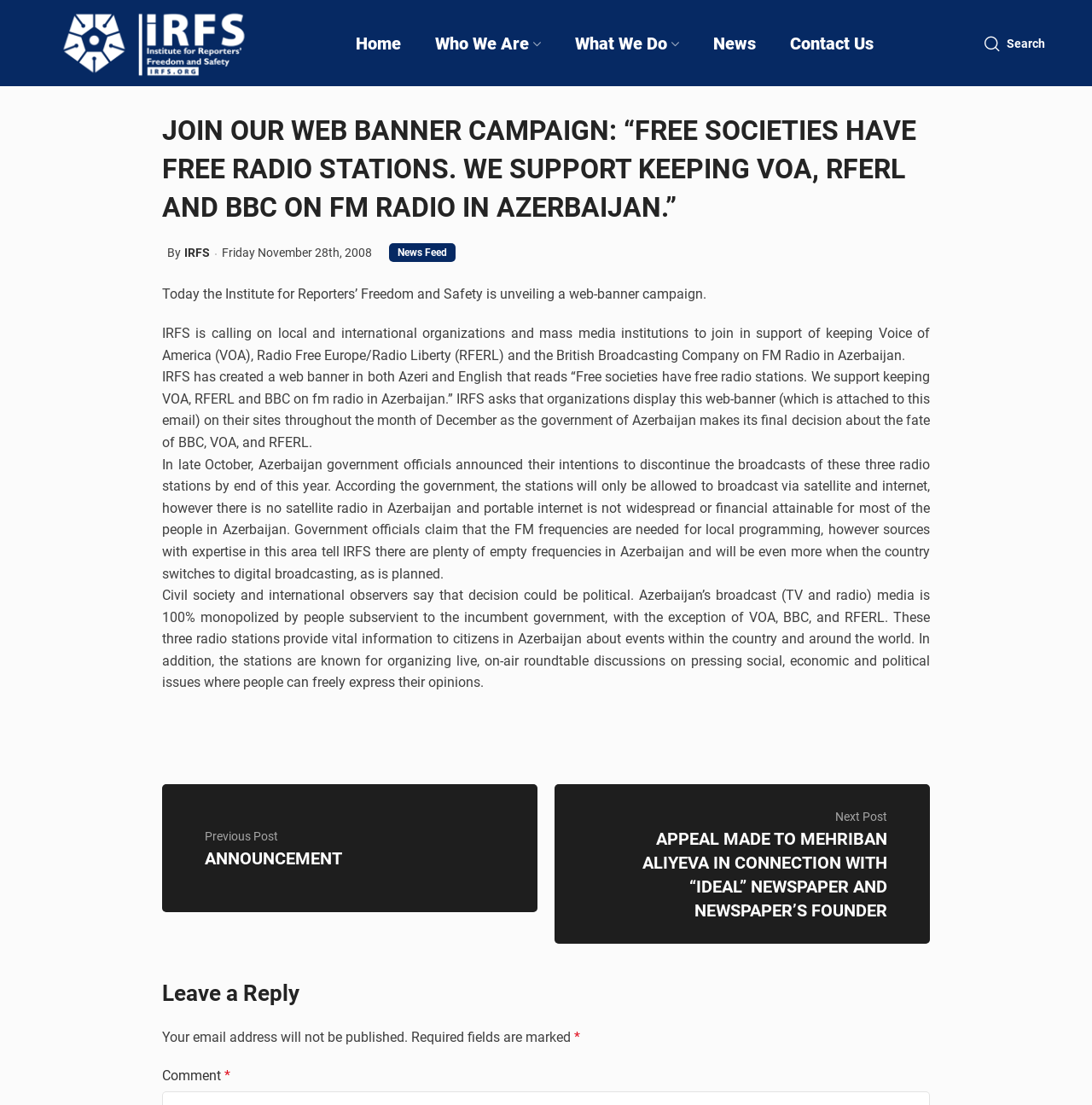Find the bounding box of the web element that fits this description: "Search".

[0.893, 0.024, 0.965, 0.054]